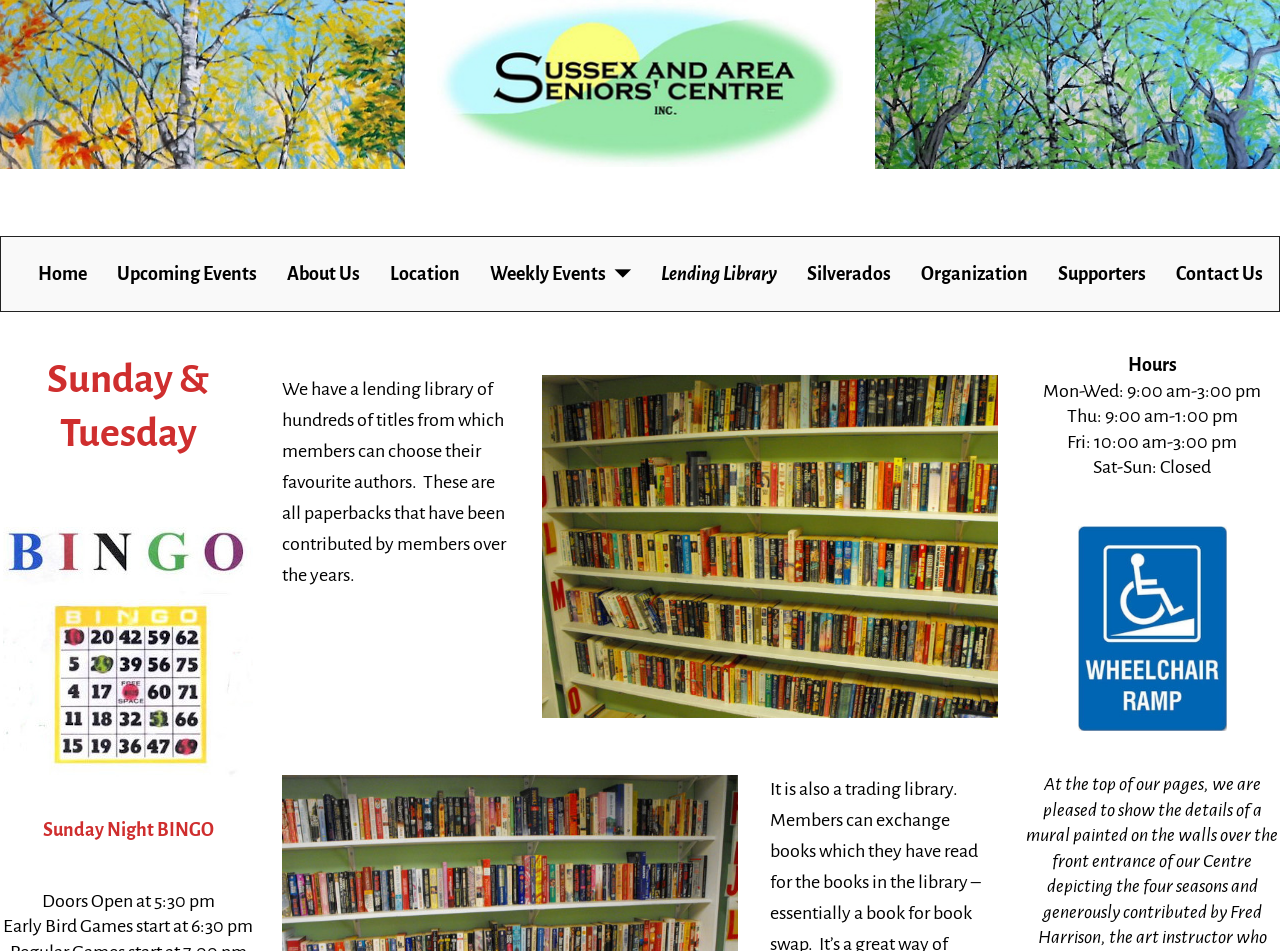Find the bounding box coordinates for the area that must be clicked to perform this action: "Read the article about Sarah Paulson's feet".

None